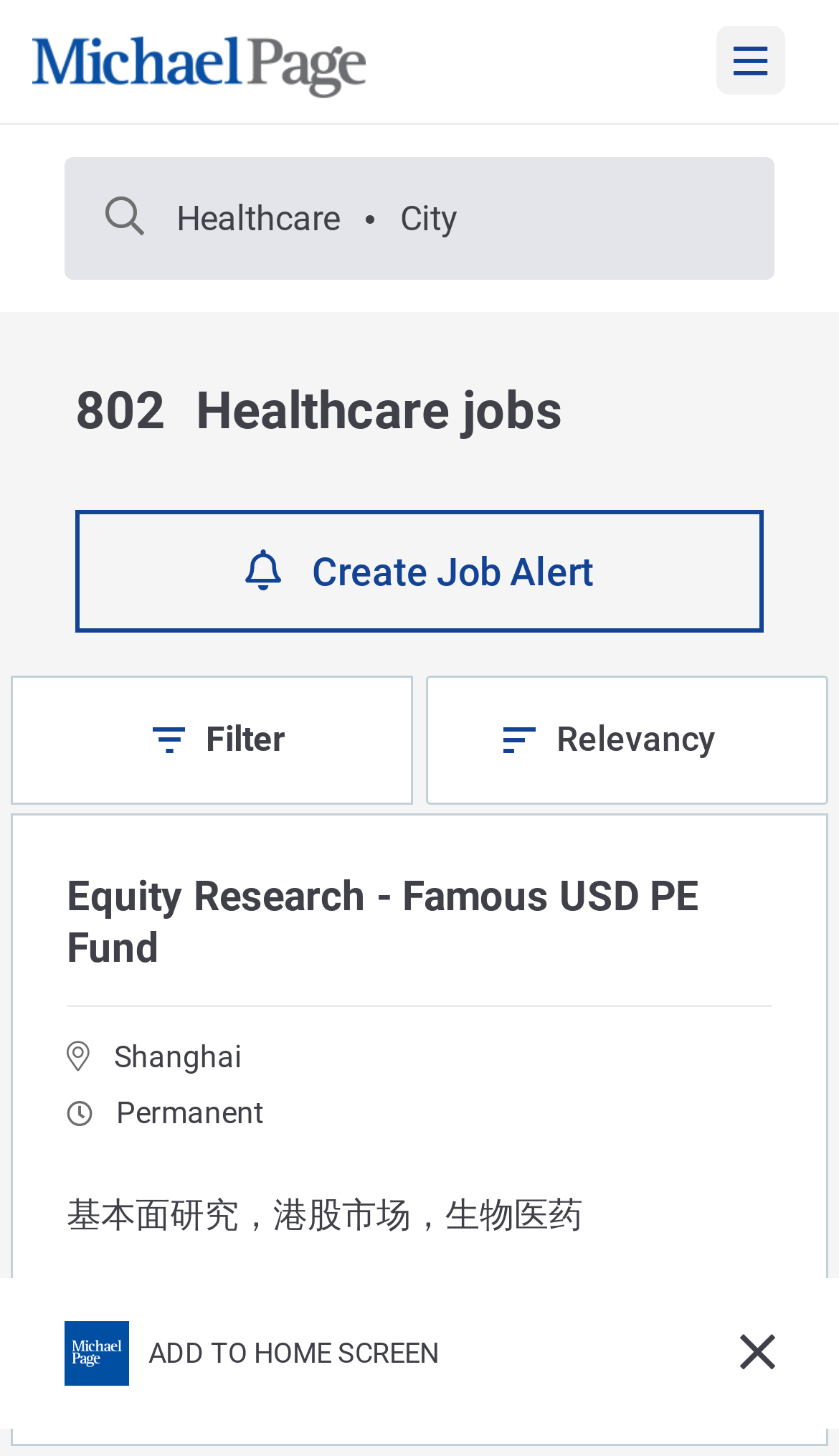Please find the bounding box for the following UI element description. Provide the coordinates in (top-left x, top-left y, bottom-right x, bottom-right y) format, with values between 0 and 1: parent_node: ADD TO HOME SCREEN

[0.844, 0.885, 0.962, 0.971]